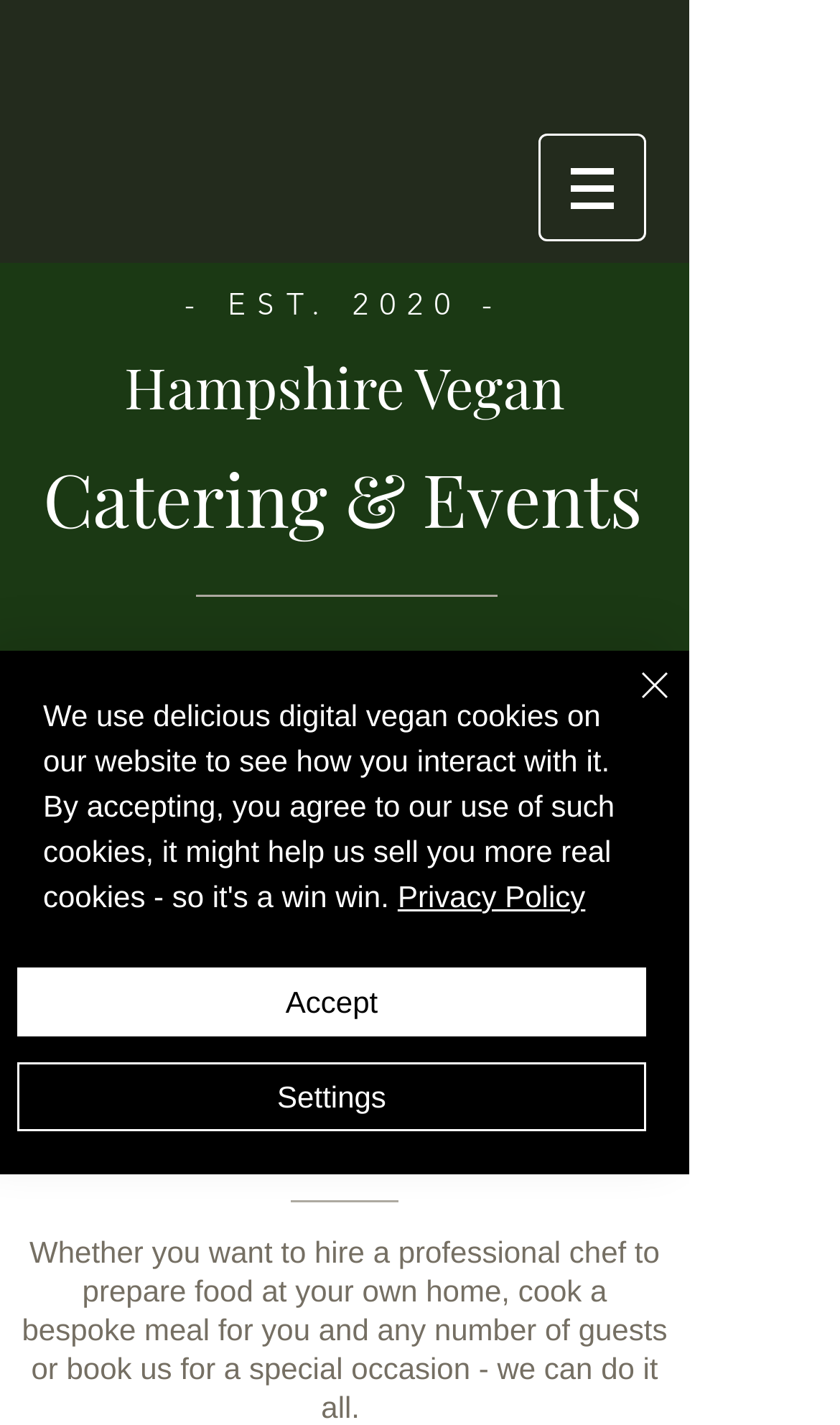Using the provided element description "Settings", determine the bounding box coordinates of the UI element.

[0.021, 0.745, 0.769, 0.794]